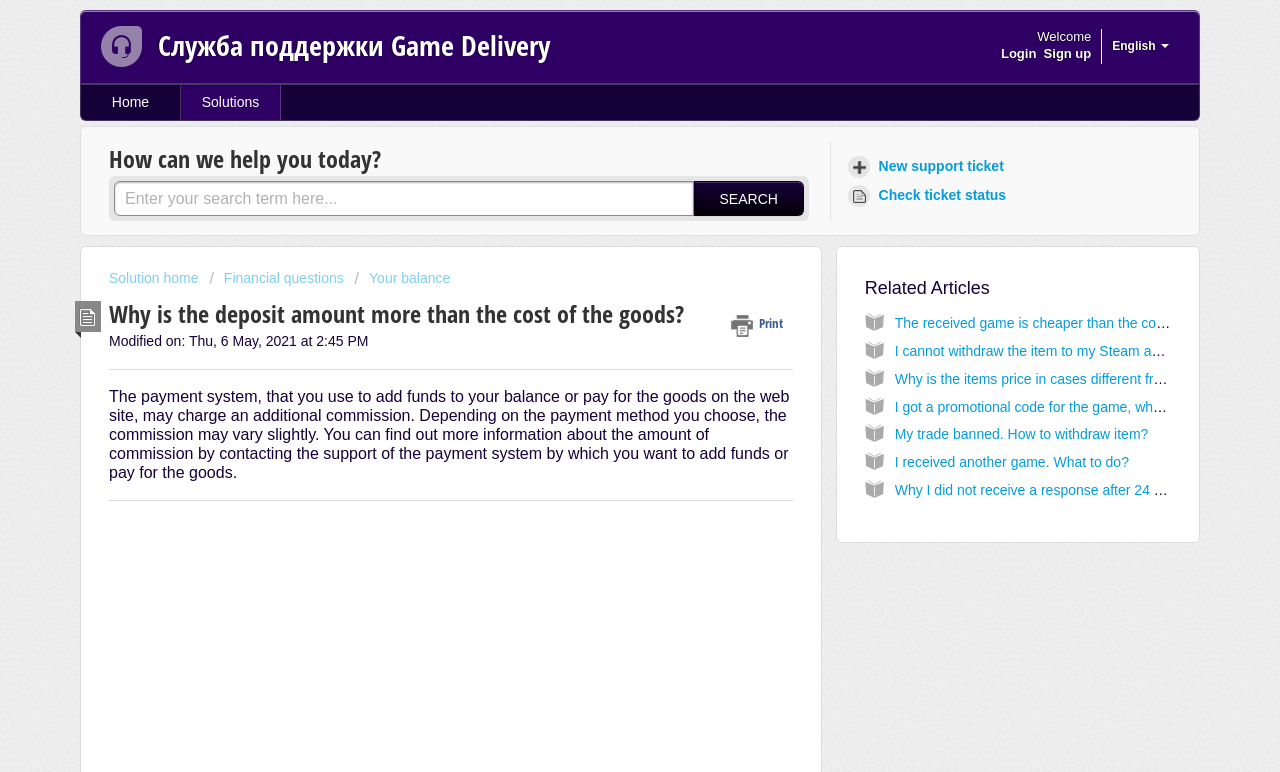Given the following UI element description: "aria-label="Download"", find the bounding box coordinates in the webpage screenshot.

[0.459, 0.472, 0.484, 0.514]